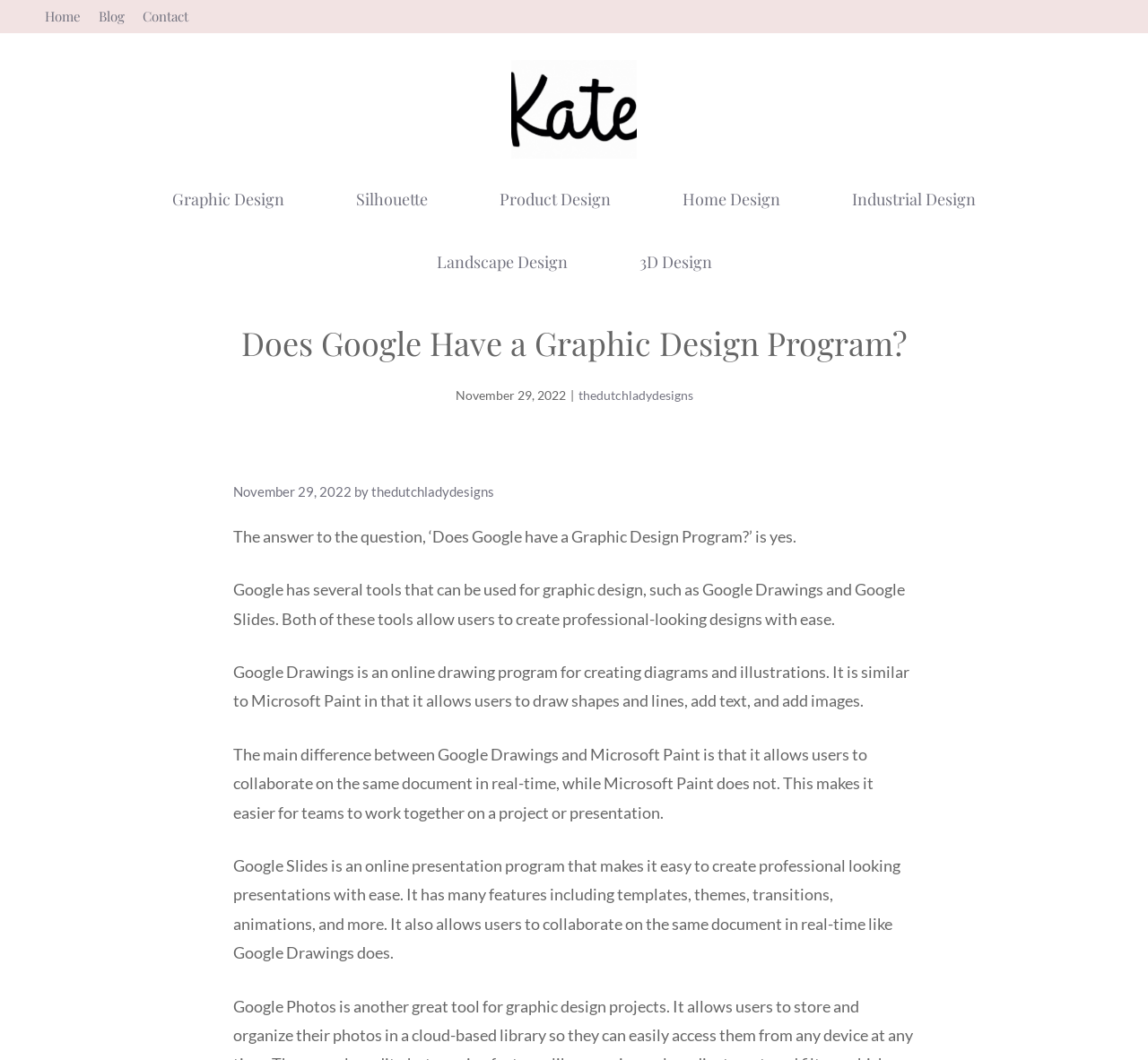Can you show the bounding box coordinates of the region to click on to complete the task described in the instruction: "Click on the 'Graphic Design' link"?

[0.119, 0.158, 0.279, 0.218]